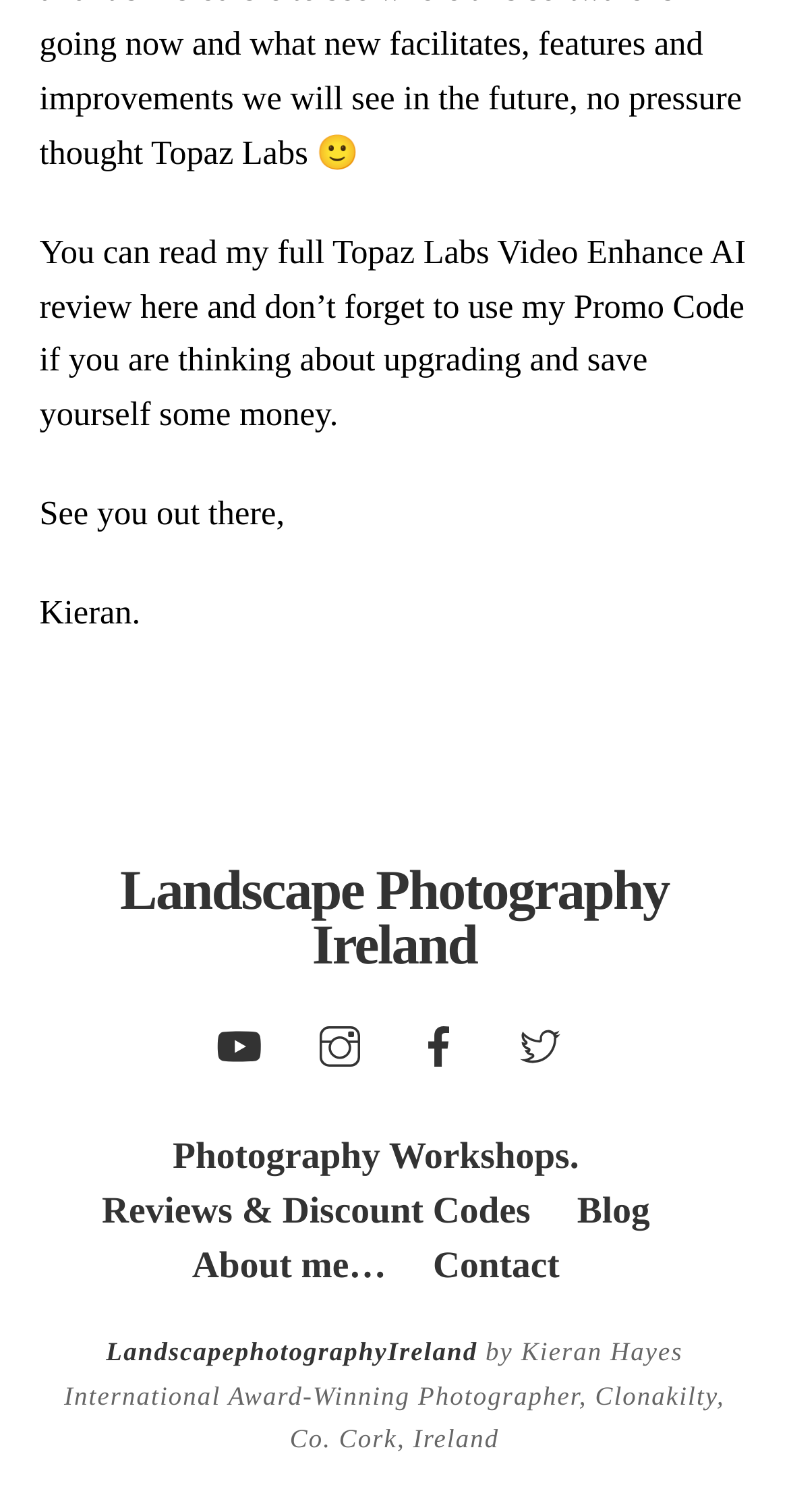Using the description: "Photography Workshops.", determine the UI element's bounding box coordinates. Ensure the coordinates are in the format of four float numbers between 0 and 1, i.e., [left, top, right, bottom].

[0.219, 0.751, 0.734, 0.778]